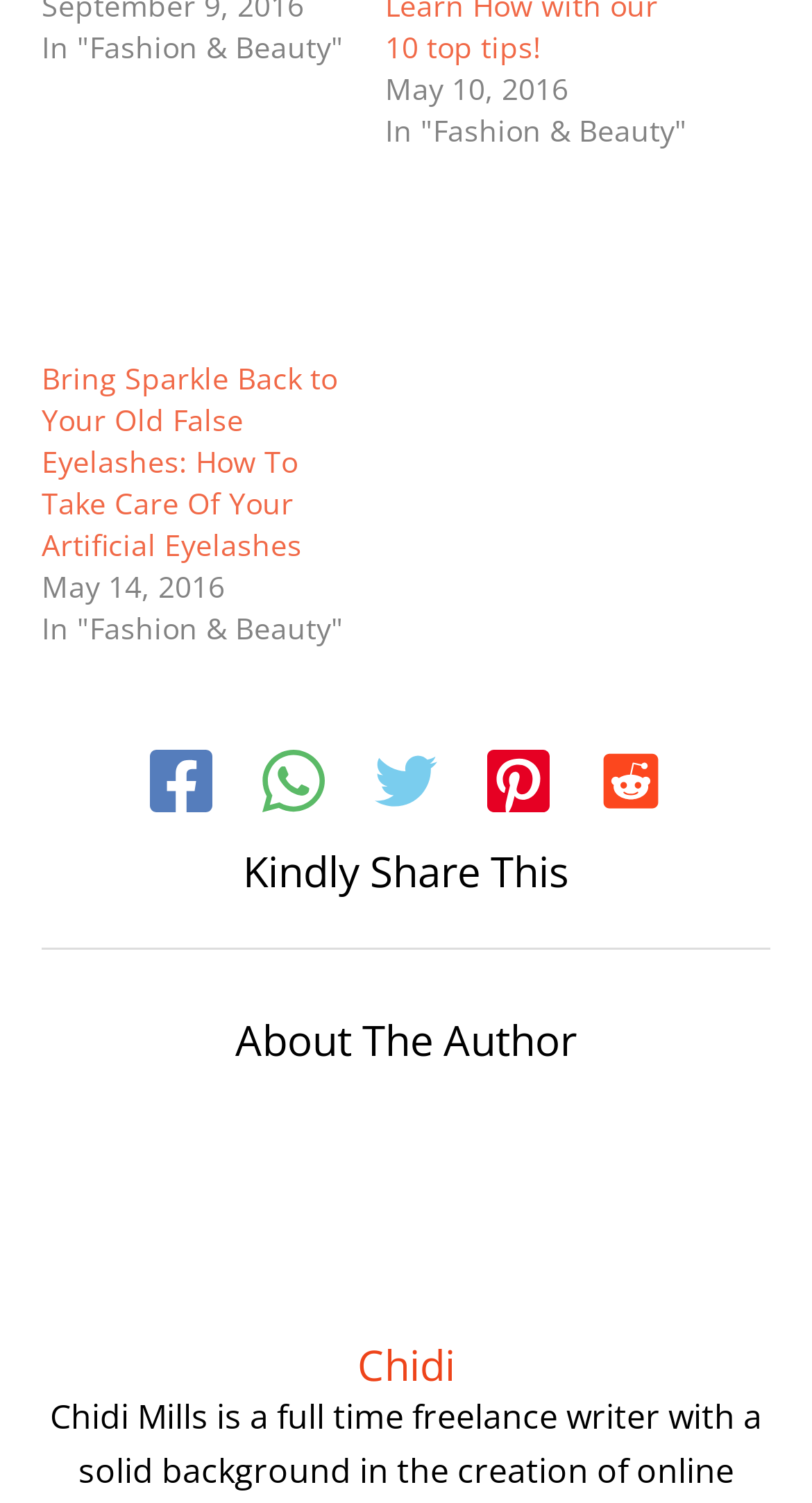Please provide a comprehensive response to the question below by analyzing the image: 
How many social media platforms are available for sharing?

There are five social media platform links available for sharing, namely Facebook, WhatsApp, Twitter, Pinterest, and Reddit, each with its corresponding image icon.